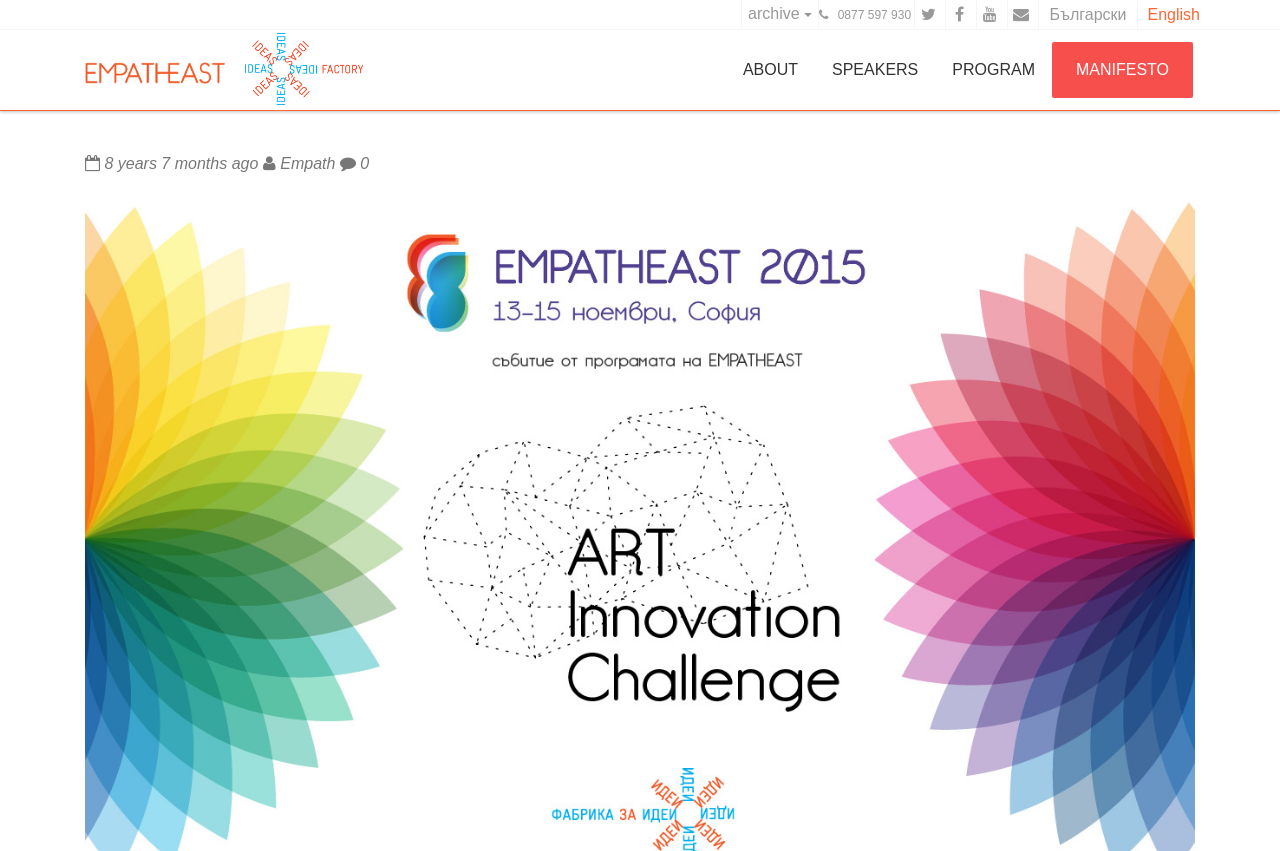Find and specify the bounding box coordinates that correspond to the clickable region for the instruction: "Go to archive".

[0.58, 0.0, 0.639, 0.035]